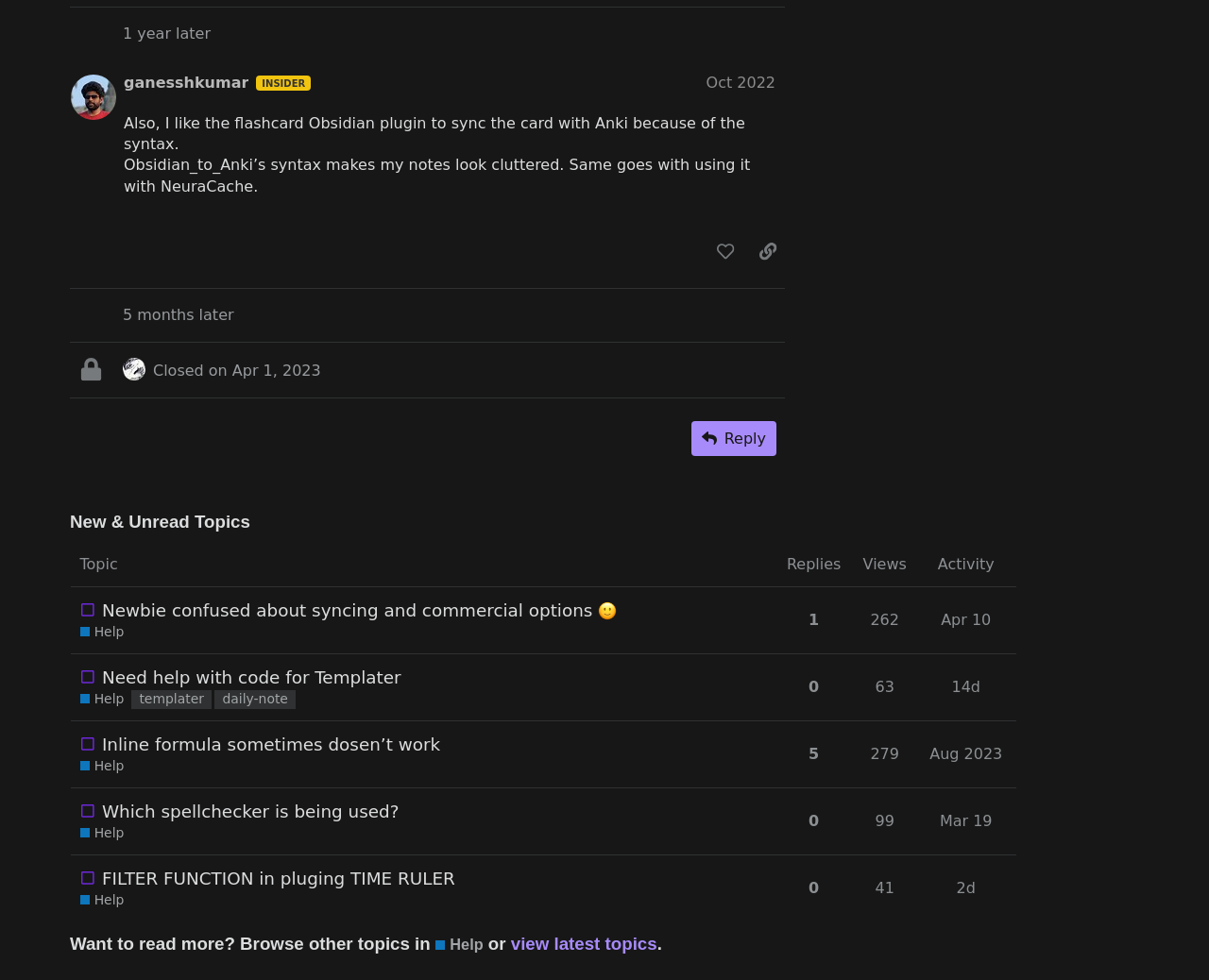Please identify the bounding box coordinates of the element that needs to be clicked to execute the following command: "Check new and unread topics". Provide the bounding box using four float numbers between 0 and 1, formatted as [left, top, right, bottom].

[0.058, 0.519, 0.841, 0.94]